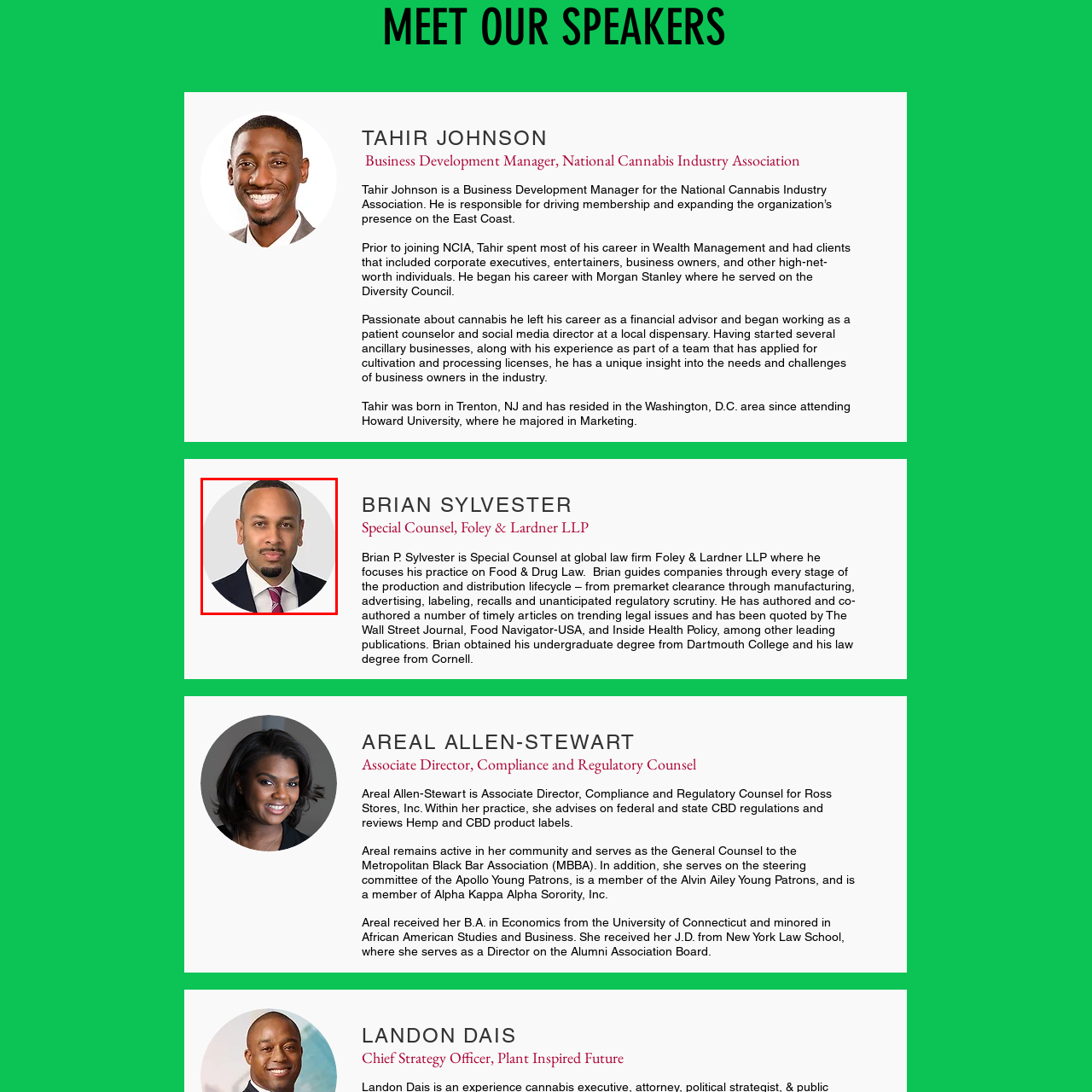What is Brian Sylvester's area of expertise?
Please analyze the image within the red bounding box and respond with a detailed answer to the question.

According to the caption, Brian Sylvester specializes in Food & Drug Law, providing comprehensive guidance to companies throughout the production and distribution lifecycle, which suggests that his area of expertise is Food & Drug Law.